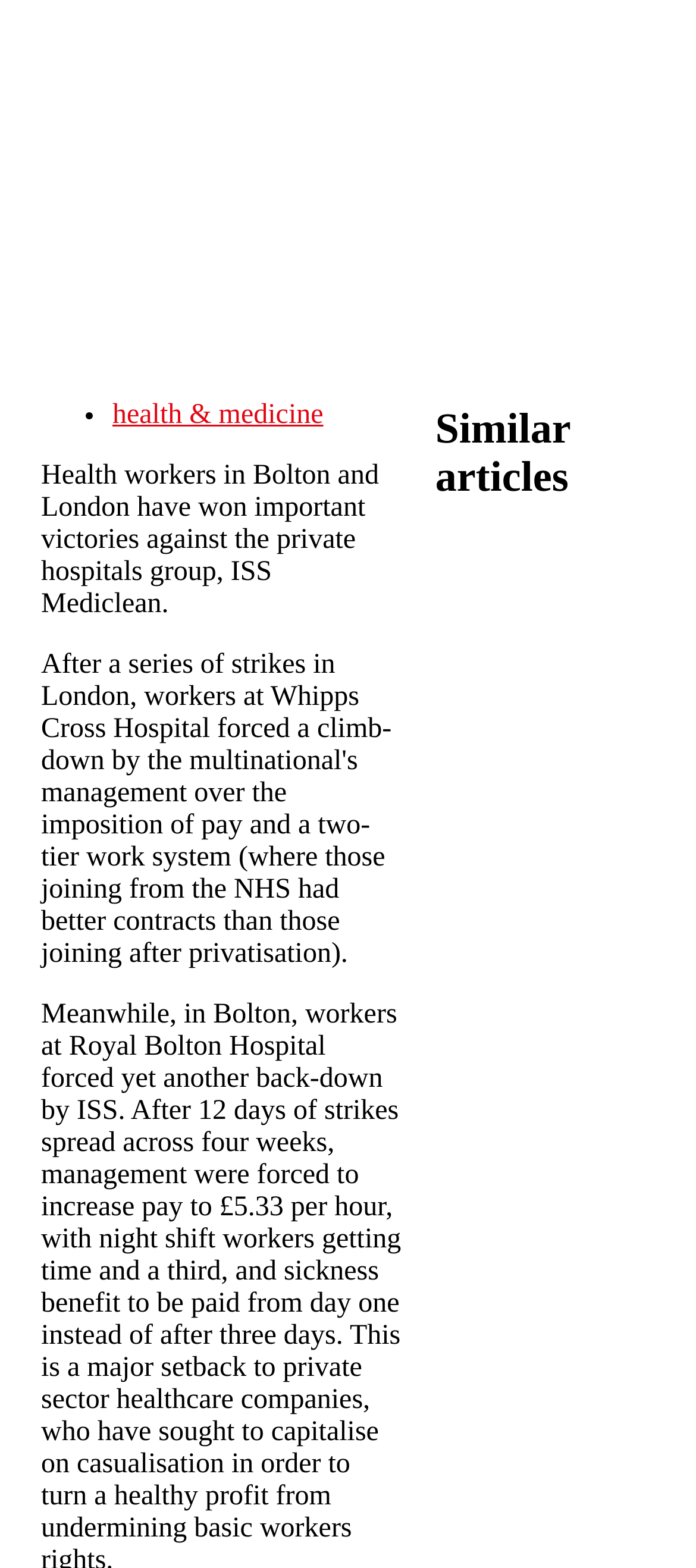Refer to the image and provide an in-depth answer to the question: 
How many similar articles are listed?

There are at least 9 similar articles listed because there are 9 layout table rows in the 'Similar articles' section, each containing a layout table cell.